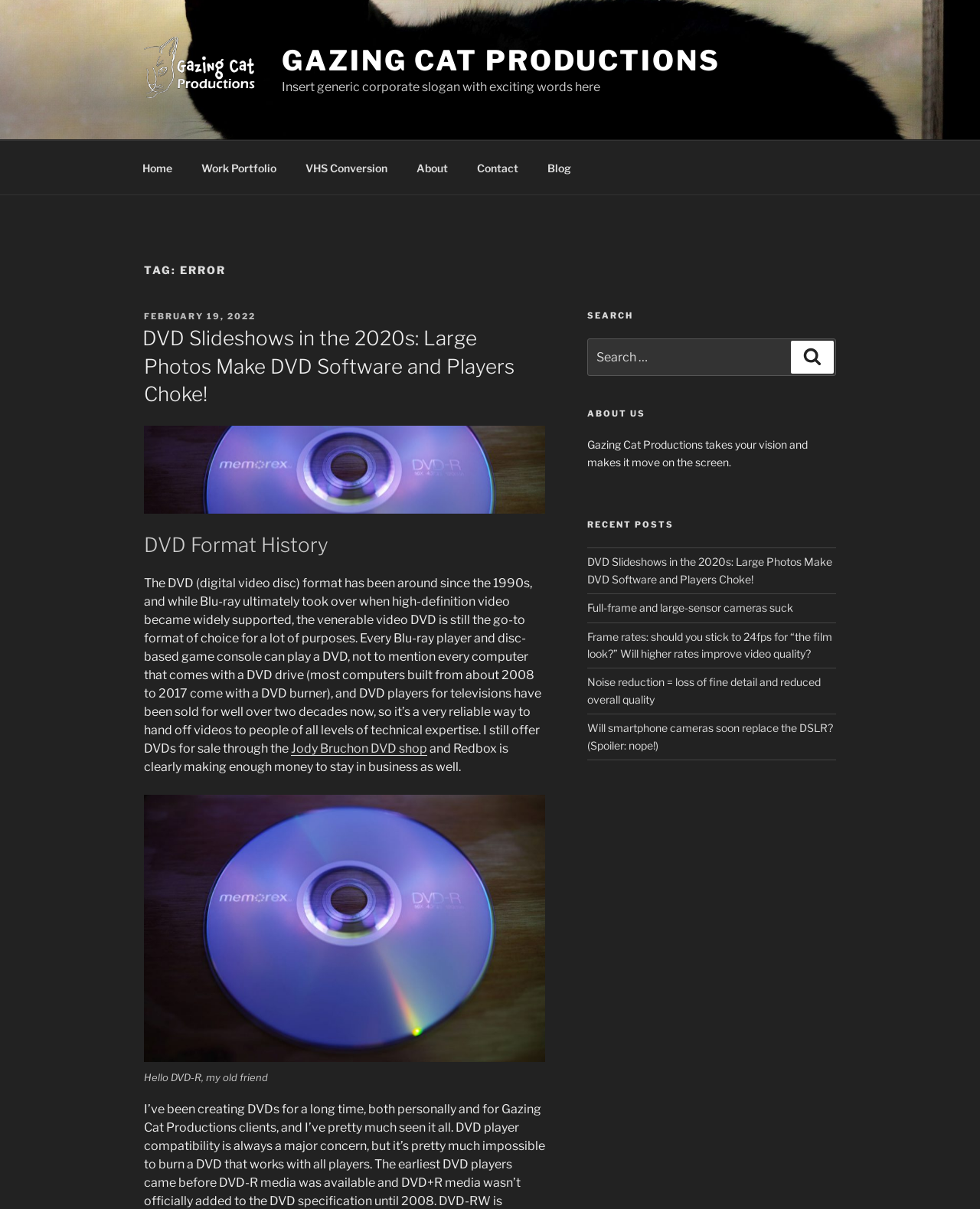Determine the bounding box coordinates of the region that needs to be clicked to achieve the task: "Click the 'Contact' link".

[0.473, 0.123, 0.542, 0.154]